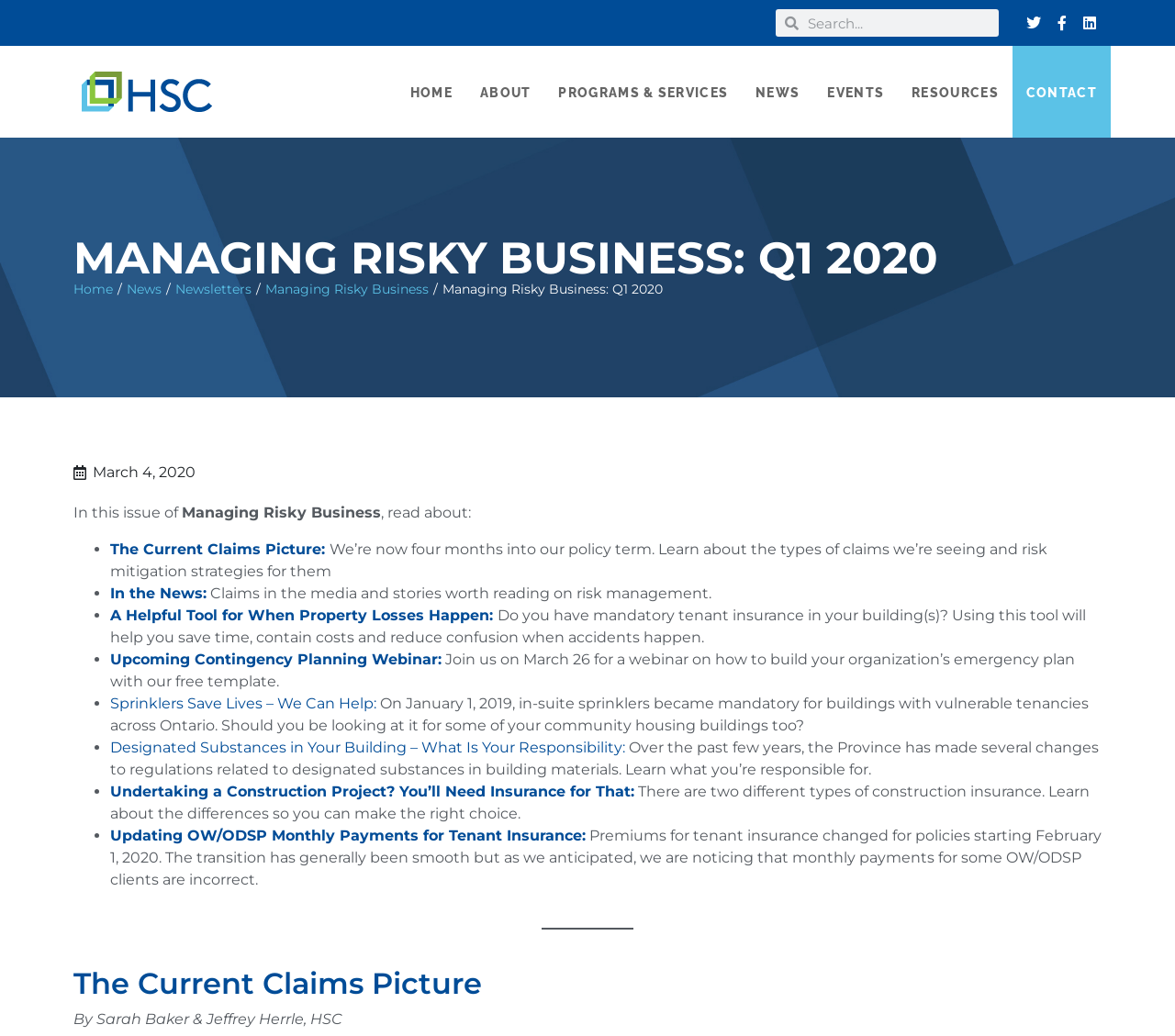Highlight the bounding box of the UI element that corresponds to this description: "Upcoming Contingency Planning Webinar:".

[0.094, 0.628, 0.376, 0.645]